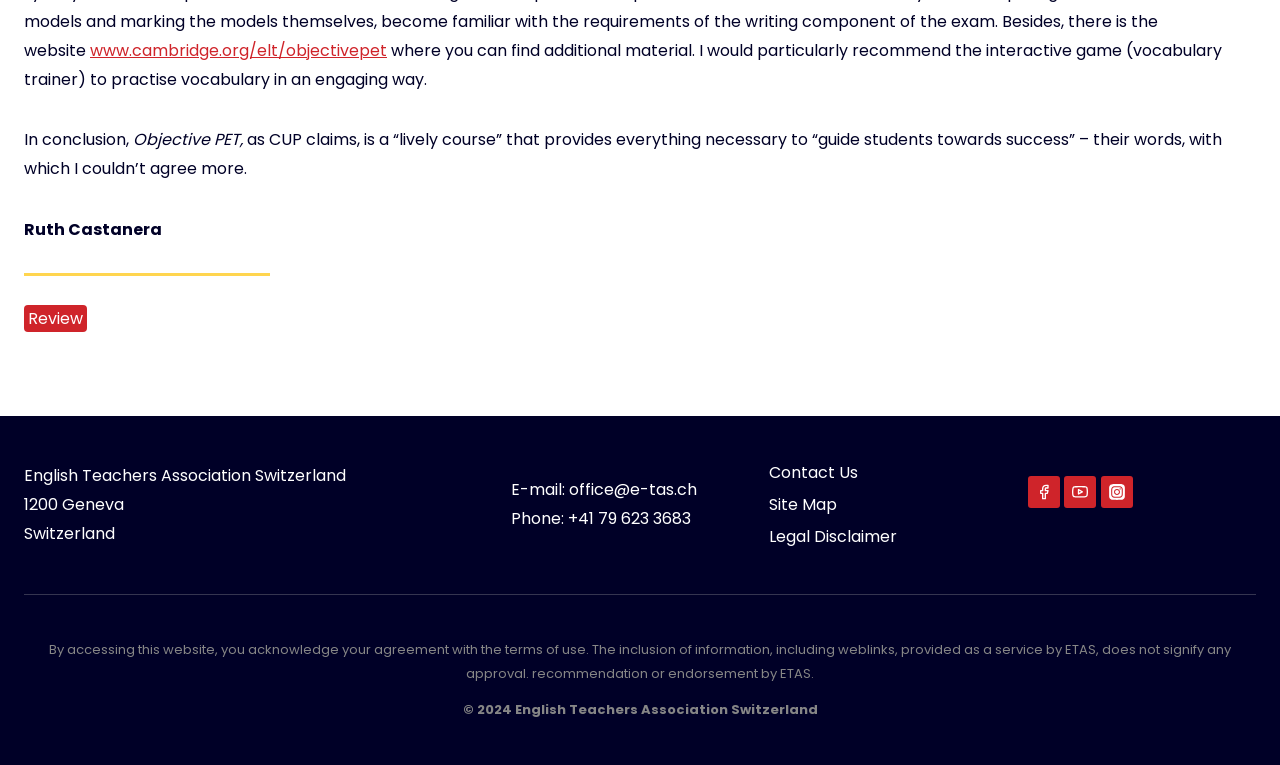Could you please study the image and provide a detailed answer to the question:
What social media platforms are linked on the webpage?

The social media platforms are linked on the webpage through the links 'Facebook', 'YouTube', and 'Instagram', which are accompanied by their respective icons.